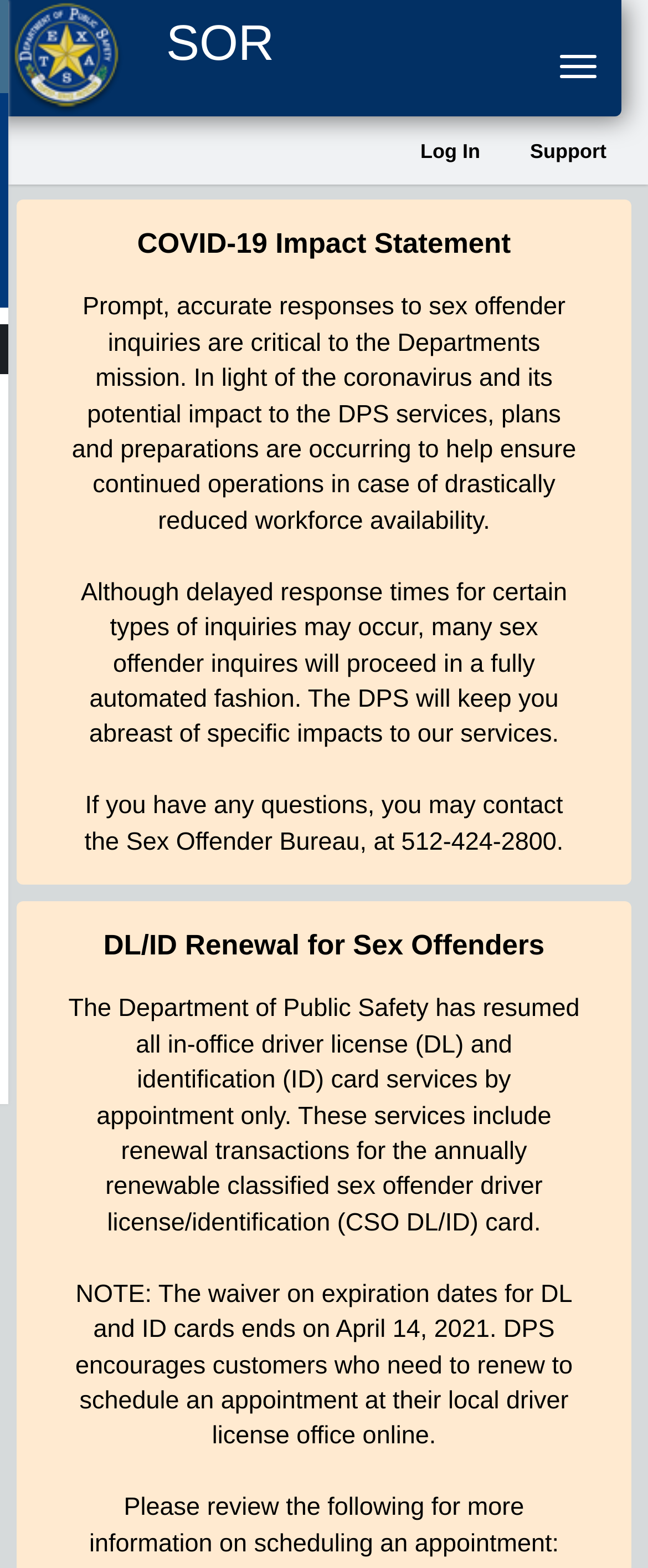When does the waiver on expiration dates for DL and ID cards end?
Based on the screenshot, provide a one-word or short-phrase response.

April 14, 2021